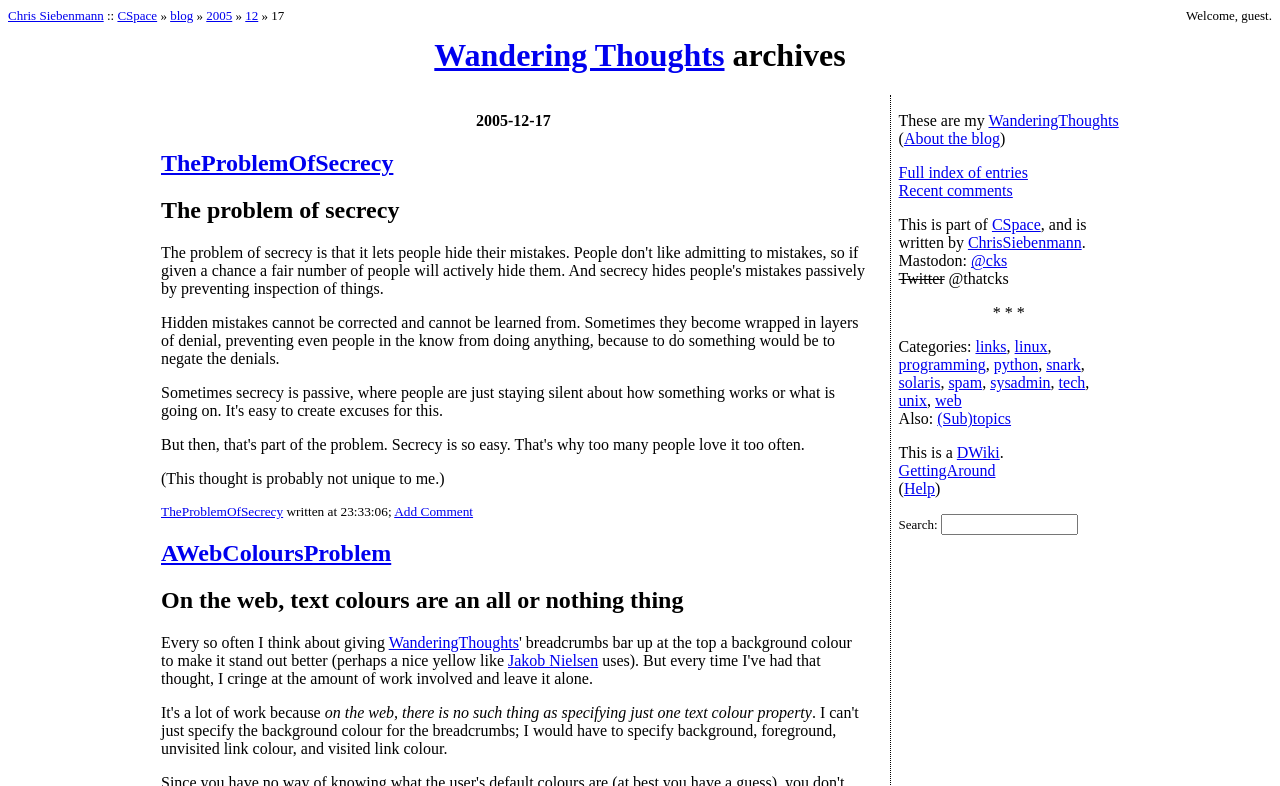Determine the bounding box coordinates of the clickable area required to perform the following instruction: "Search for something". The coordinates should be represented as four float numbers between 0 and 1: [left, top, right, bottom].

[0.735, 0.655, 0.842, 0.681]